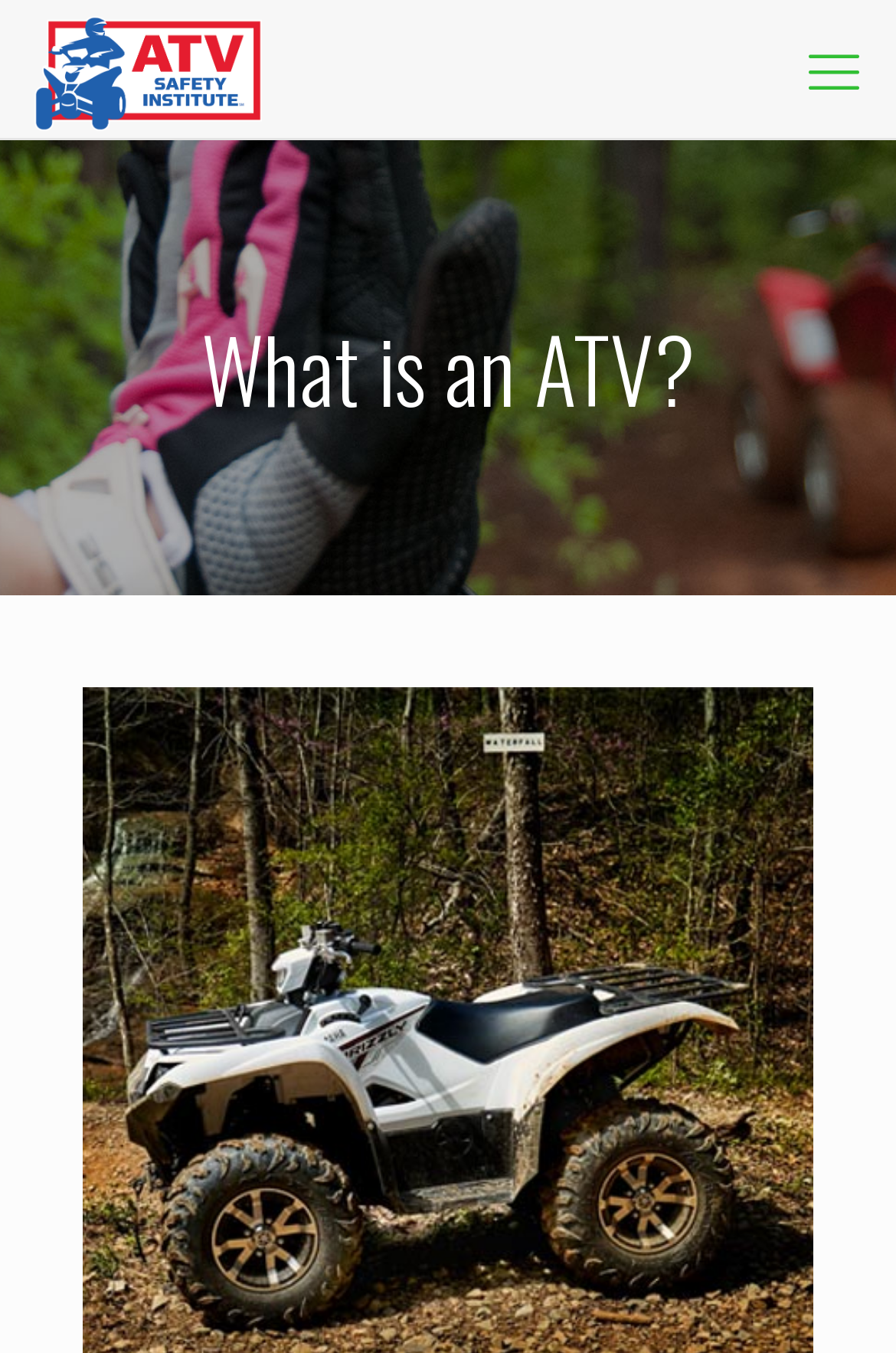Please find the bounding box coordinates (top-left x, top-left y, bottom-right x, bottom-right y) in the screenshot for the UI element described as follows: title="ATV Safety"

[0.038, 0.008, 0.291, 0.093]